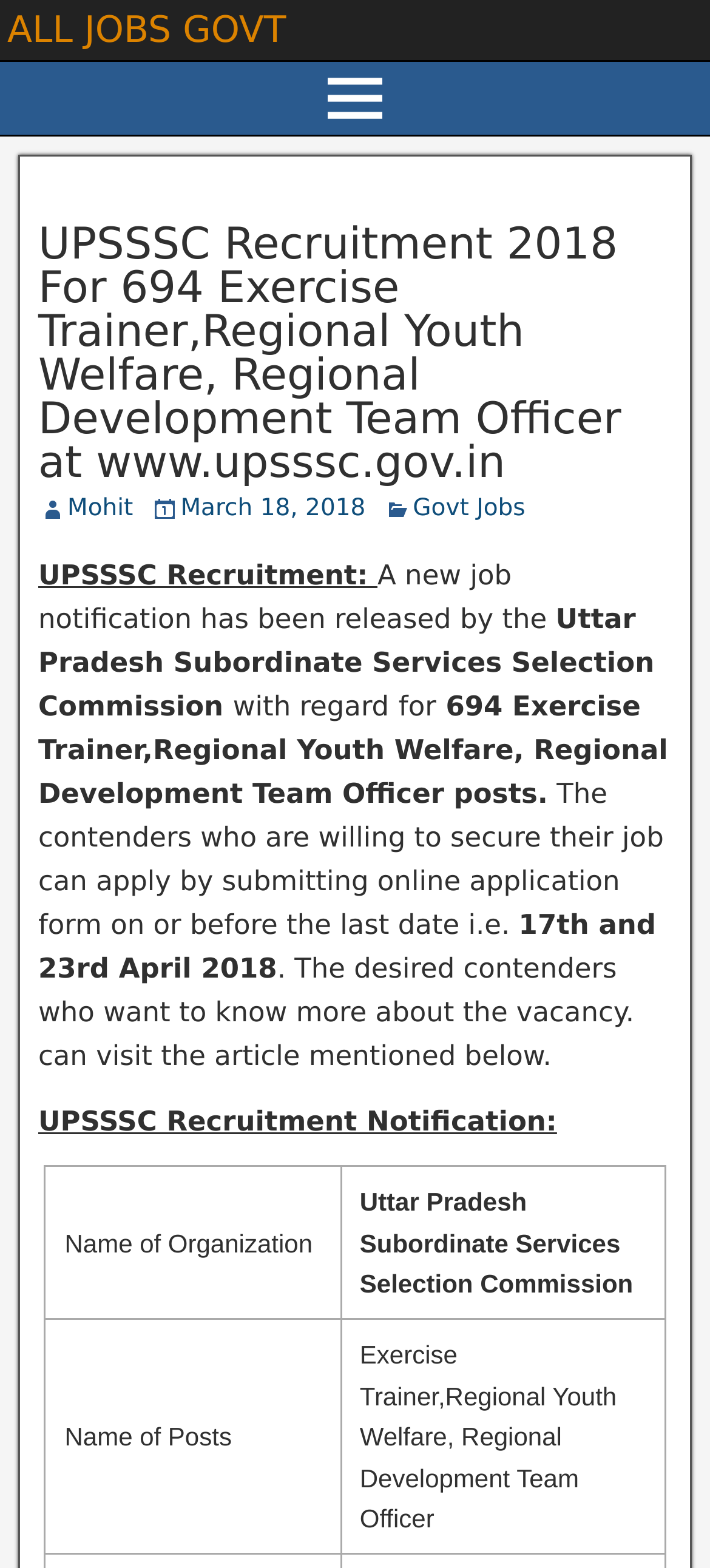What is the name of the organization releasing the job notification?
Please provide a single word or phrase answer based on the image.

Uttar Pradesh Subordinate Services Selection Commission